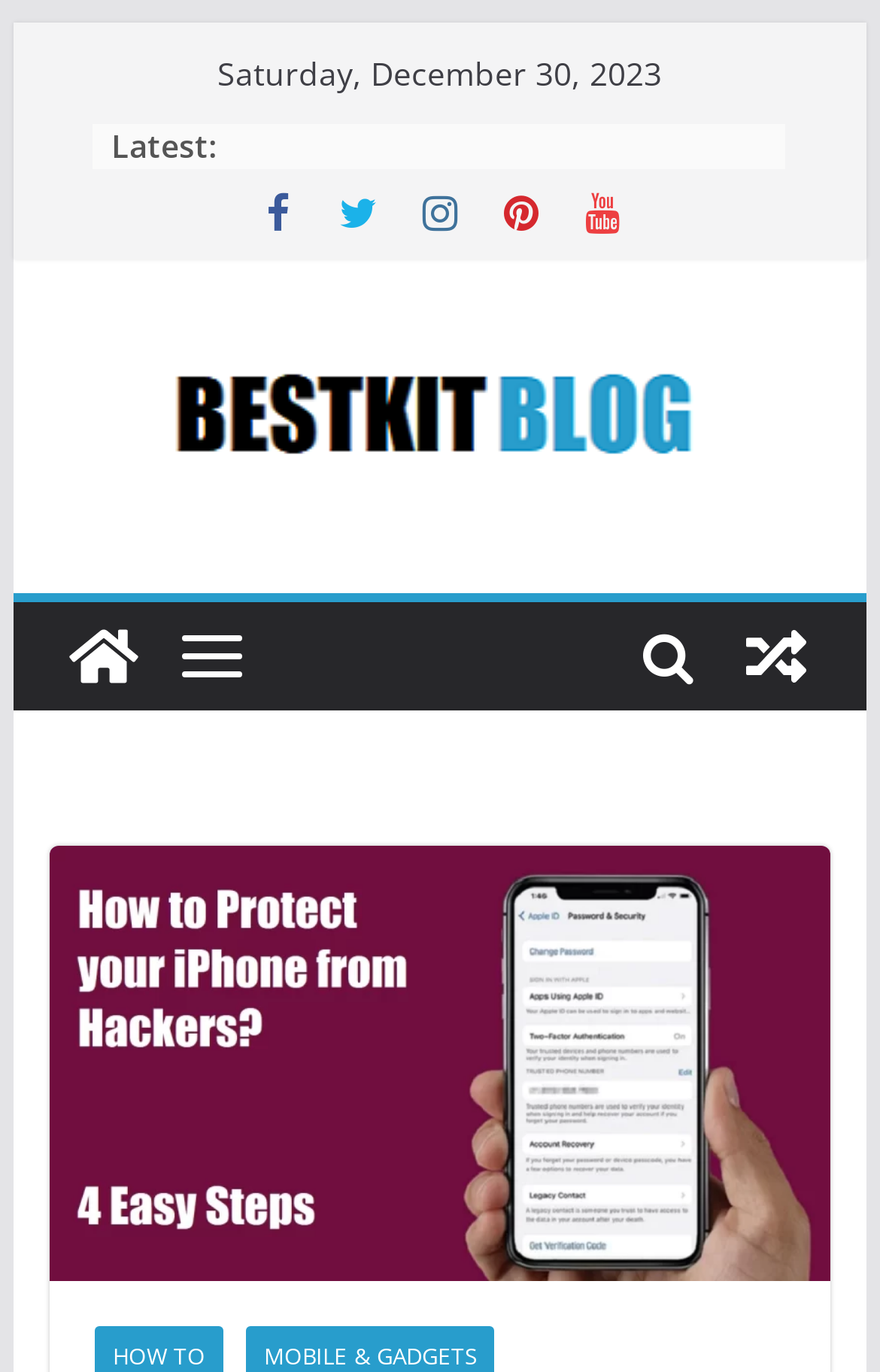Provide a short answer using a single word or phrase for the following question: 
How many social media links are there?

5